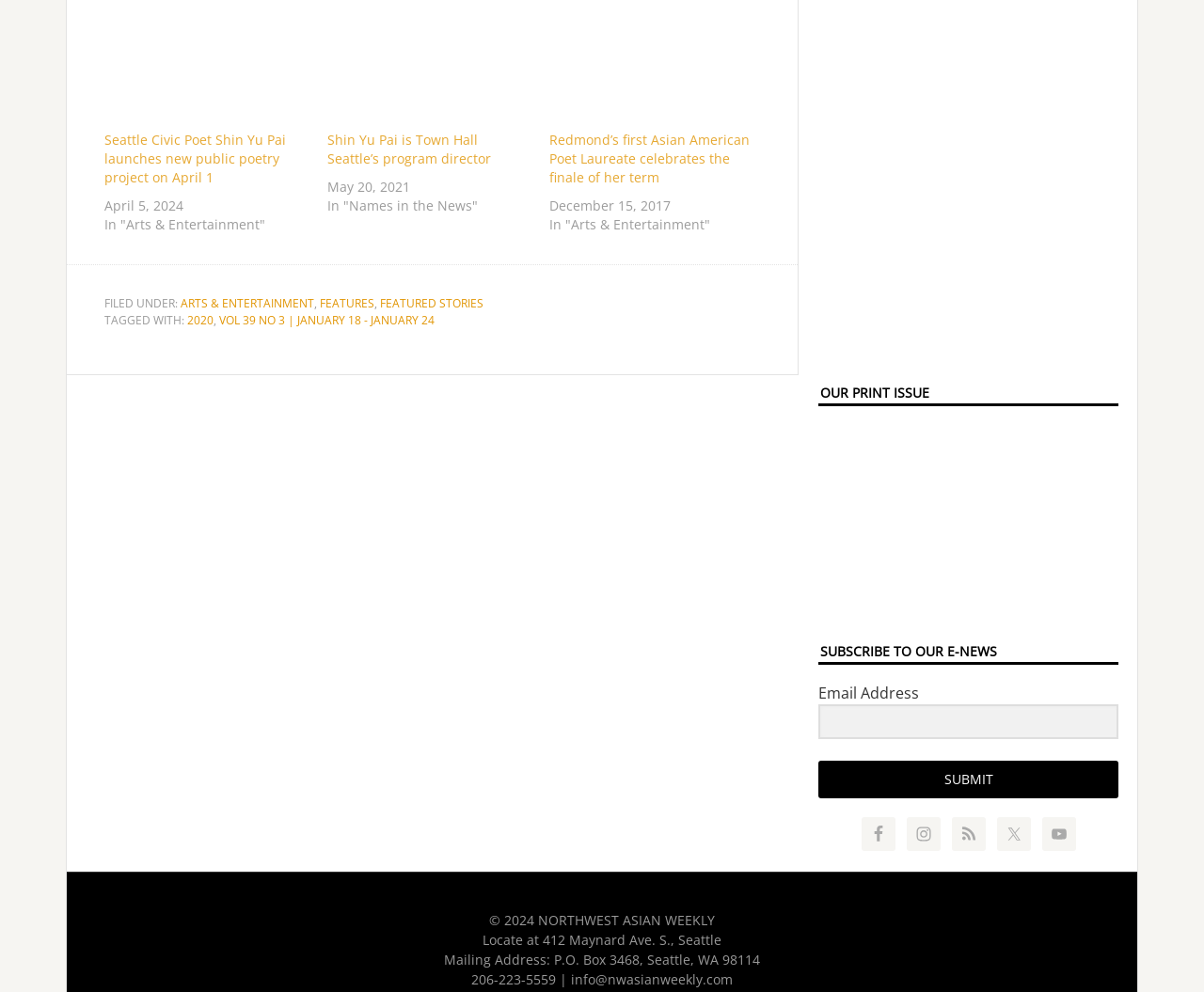Please specify the bounding box coordinates of the clickable region to carry out the following instruction: "Read the article about Redmond's first Asian American Poet Laureate". The coordinates should be four float numbers between 0 and 1, in the format [left, top, right, bottom].

[0.456, 0.009, 0.626, 0.126]